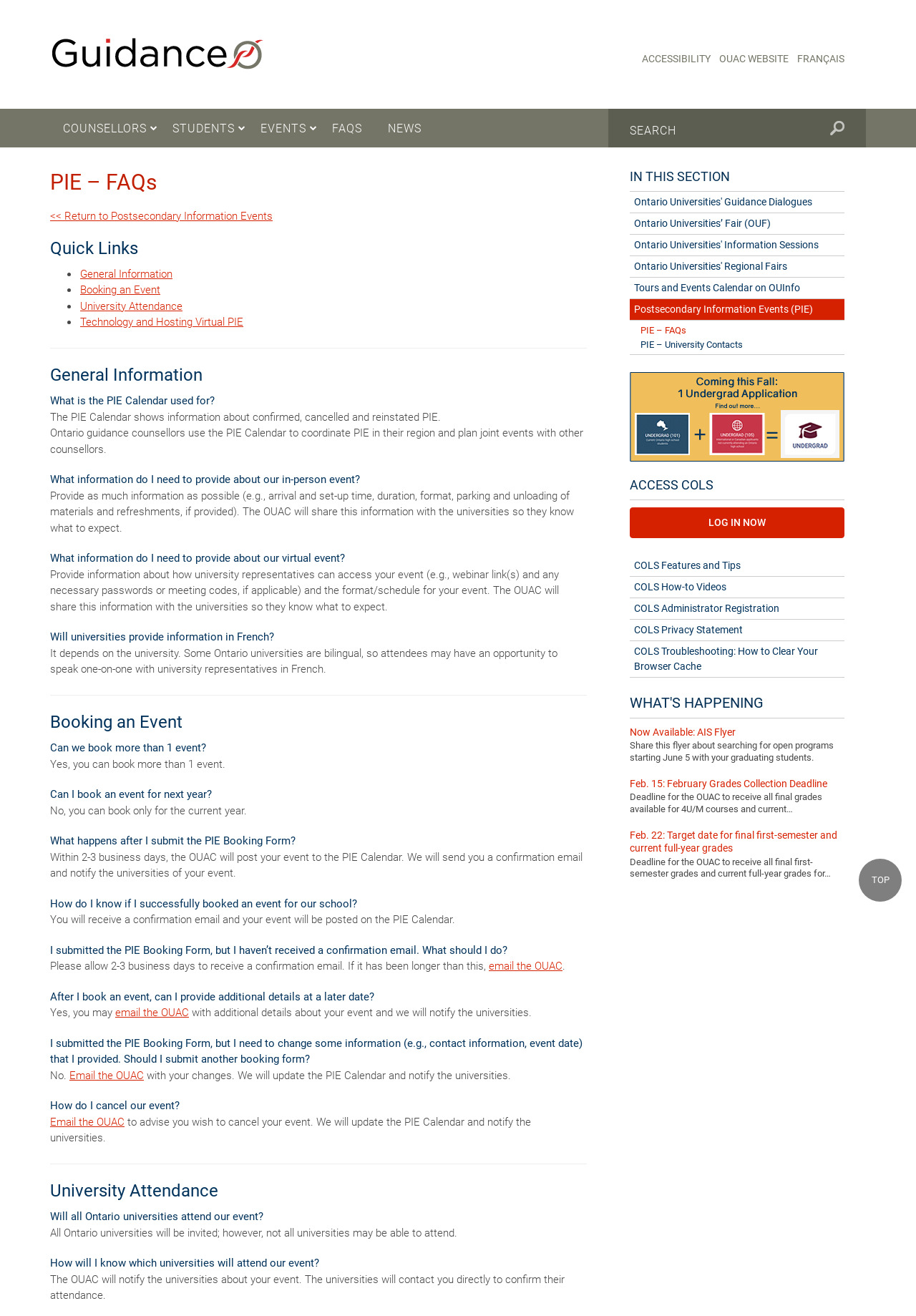What happens after I submit the PIE Booking Form?
Please provide a single word or phrase in response based on the screenshot.

OUAC will post the event to the PIE Calendar